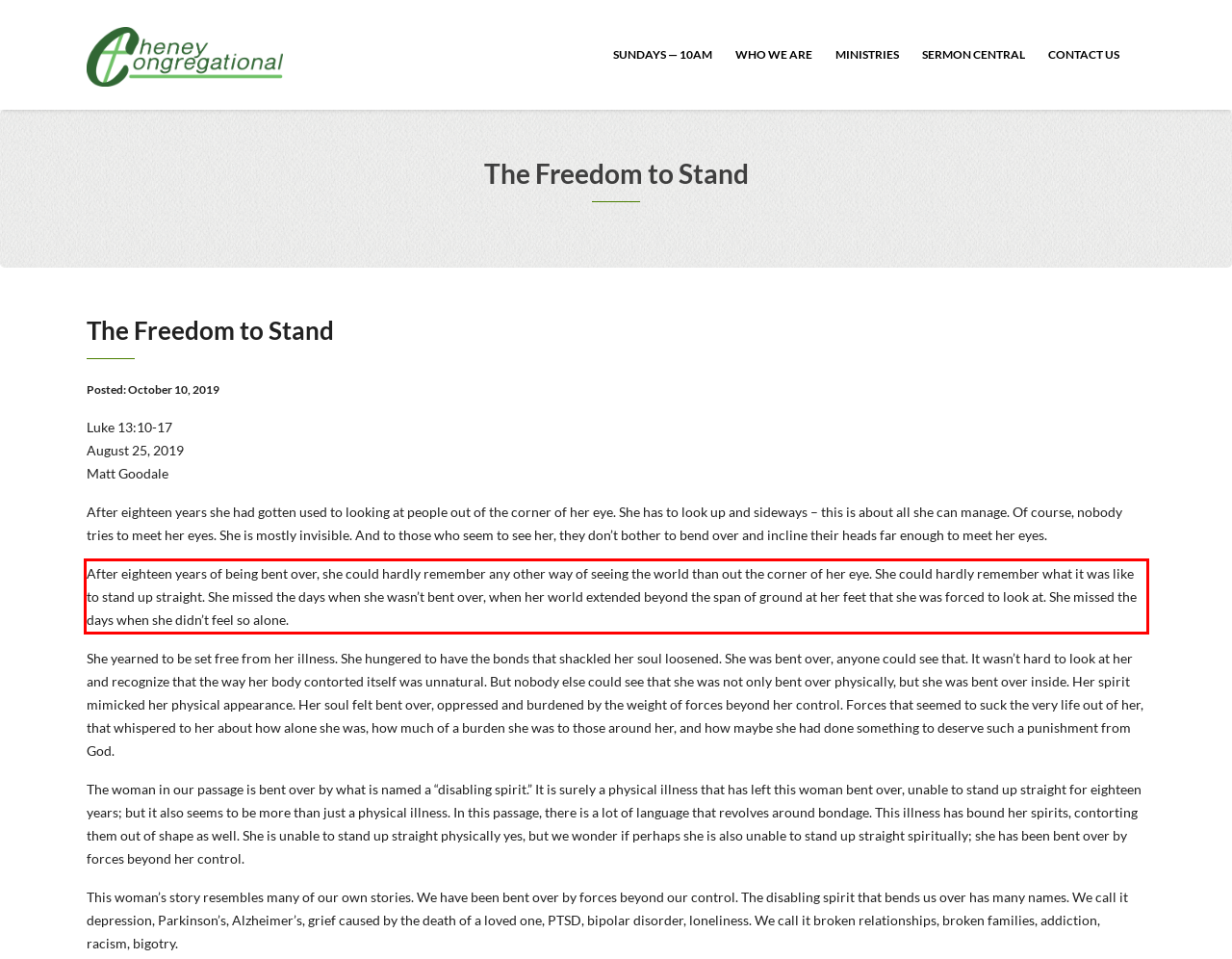Within the screenshot of a webpage, identify the red bounding box and perform OCR to capture the text content it contains.

After eighteen years of being bent over, she could hardly remember any other way of seeing the world than out the corner of her eye. She could hardly remember what it was like to stand up straight. She missed the days when she wasn’t bent over, when her world extended beyond the span of ground at her feet that she was forced to look at. She missed the days when she didn’t feel so alone.